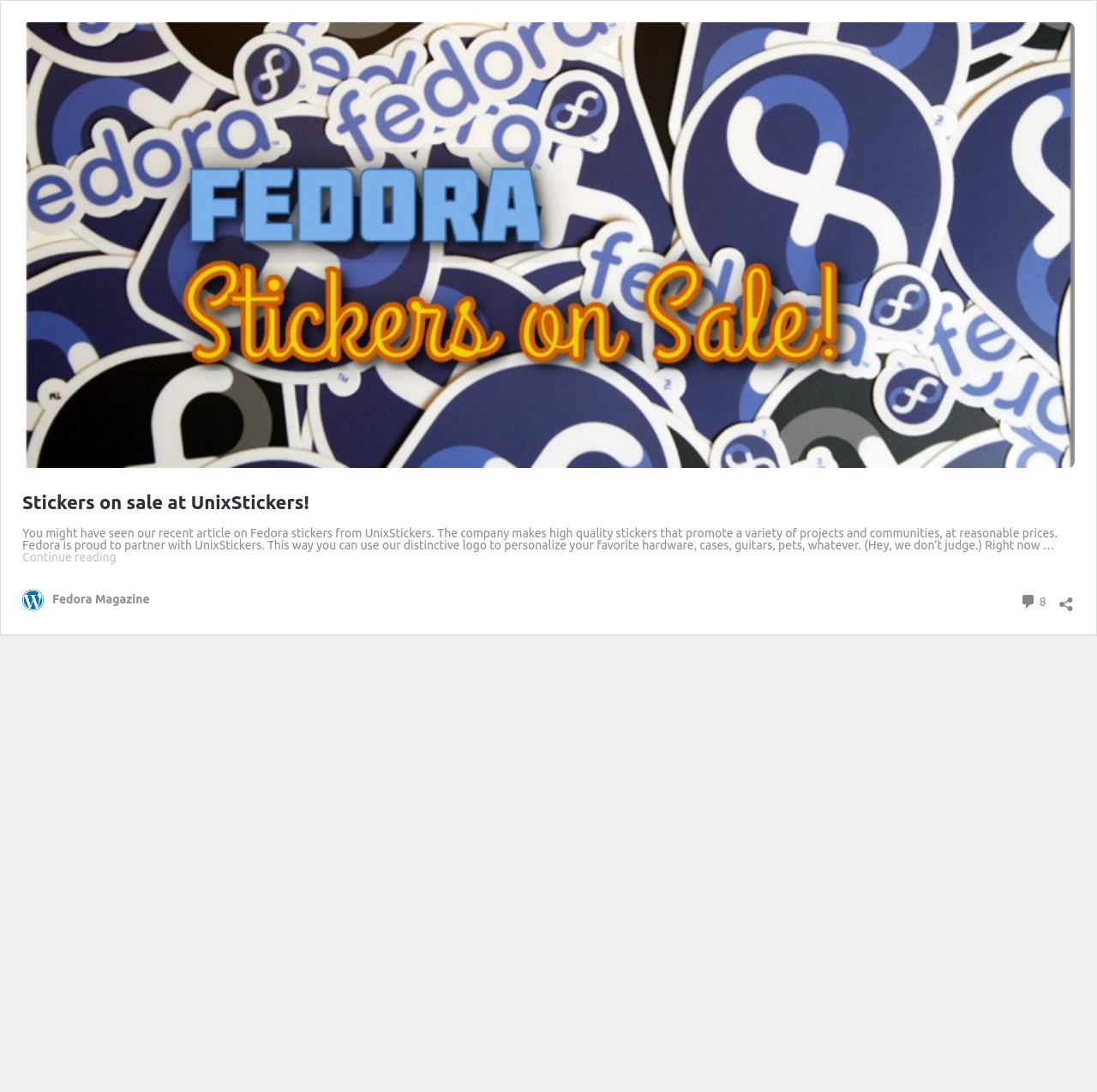Using the webpage screenshot, find the UI element described by Fedora Magazine. Provide the bounding box coordinates in the format (top-left x, top-left y, bottom-right x, bottom-right y), ensuring all values are floating point numbers between 0 and 1.

[0.02, 0.539, 0.137, 0.559]